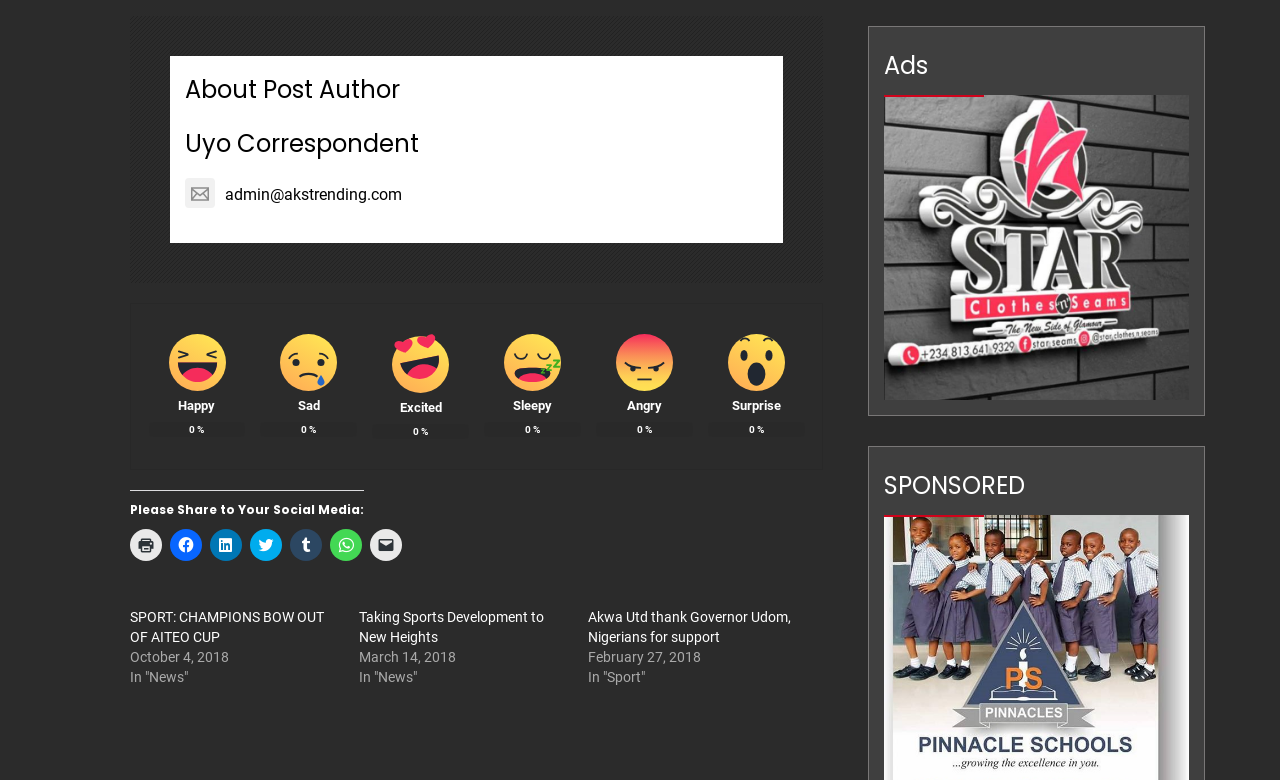Select the bounding box coordinates of the element I need to click to carry out the following instruction: "Read the 'SPORT: CHAMPIONS BOW OUT OF AITEO CUP' article".

[0.102, 0.781, 0.253, 0.827]